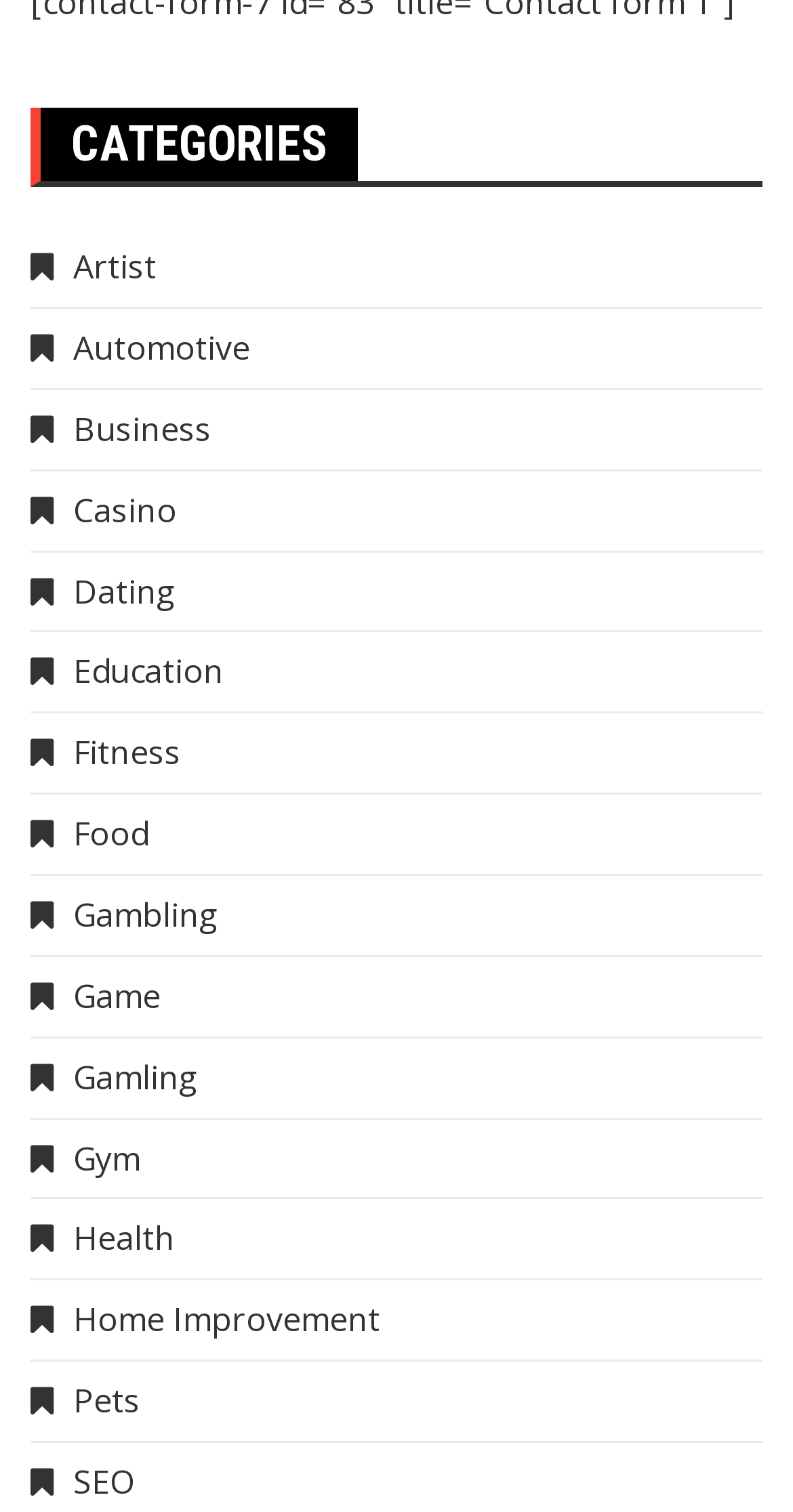What is the first category listed?
Please provide a single word or phrase in response based on the screenshot.

Artist